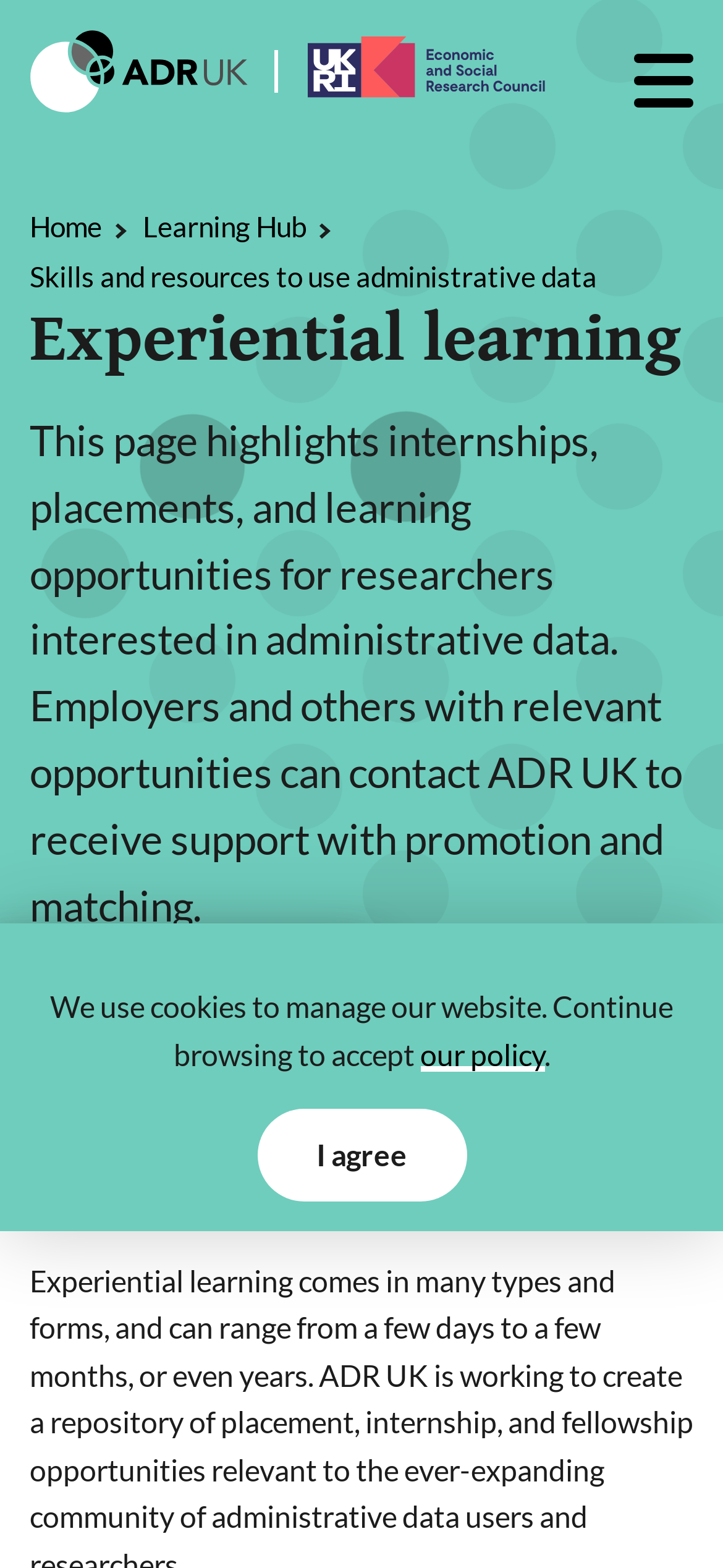Find the bounding box coordinates for the element that must be clicked to complete the instruction: "Search for a keyword". The coordinates should be four float numbers between 0 and 1, indicated as [left, top, right, bottom].

[0.041, 0.11, 0.815, 0.167]